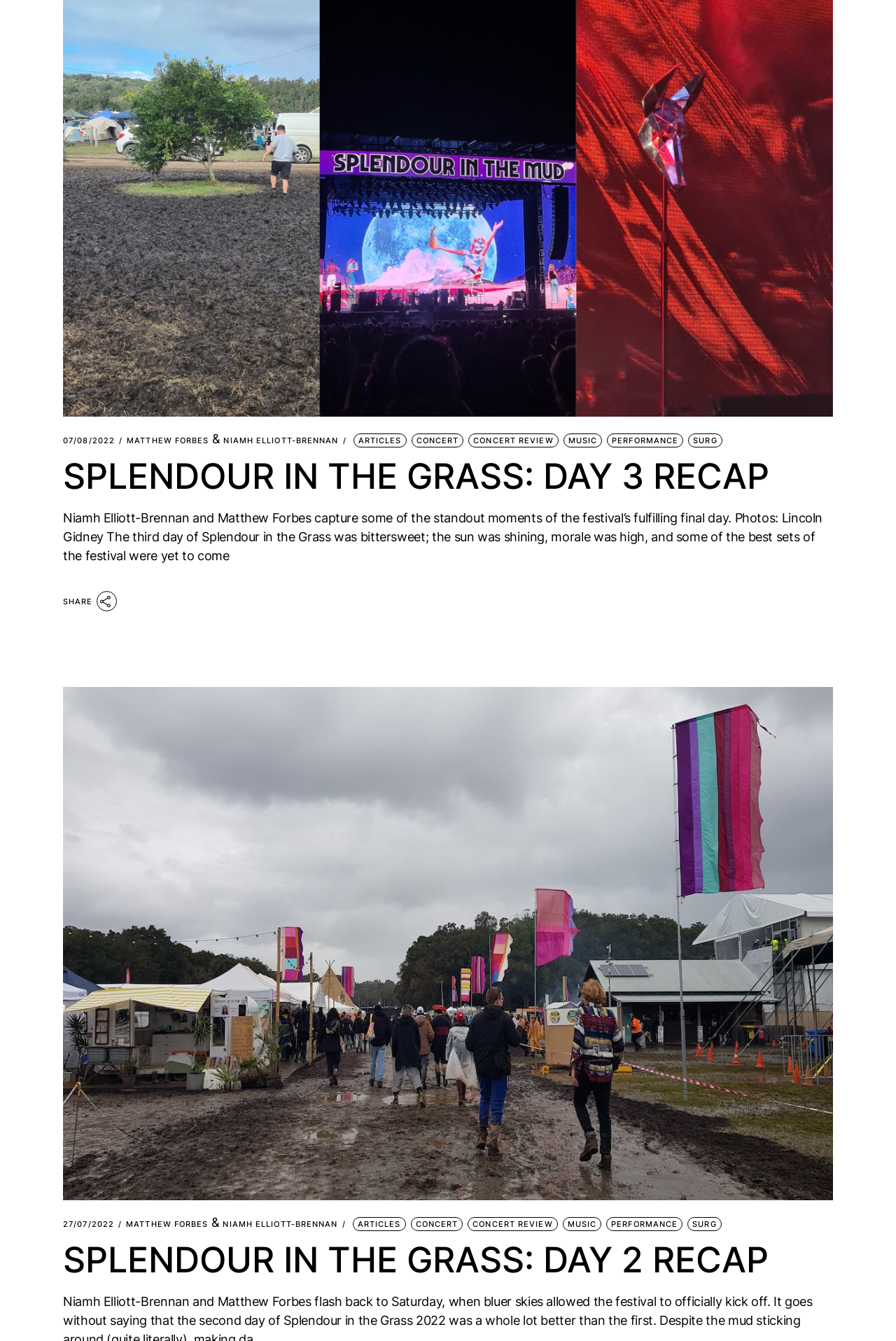Please provide the bounding box coordinates for the element that needs to be clicked to perform the following instruction: "Share the article". The coordinates should be given as four float numbers between 0 and 1, i.e., [left, top, right, bottom].

[0.07, 0.44, 0.131, 0.455]